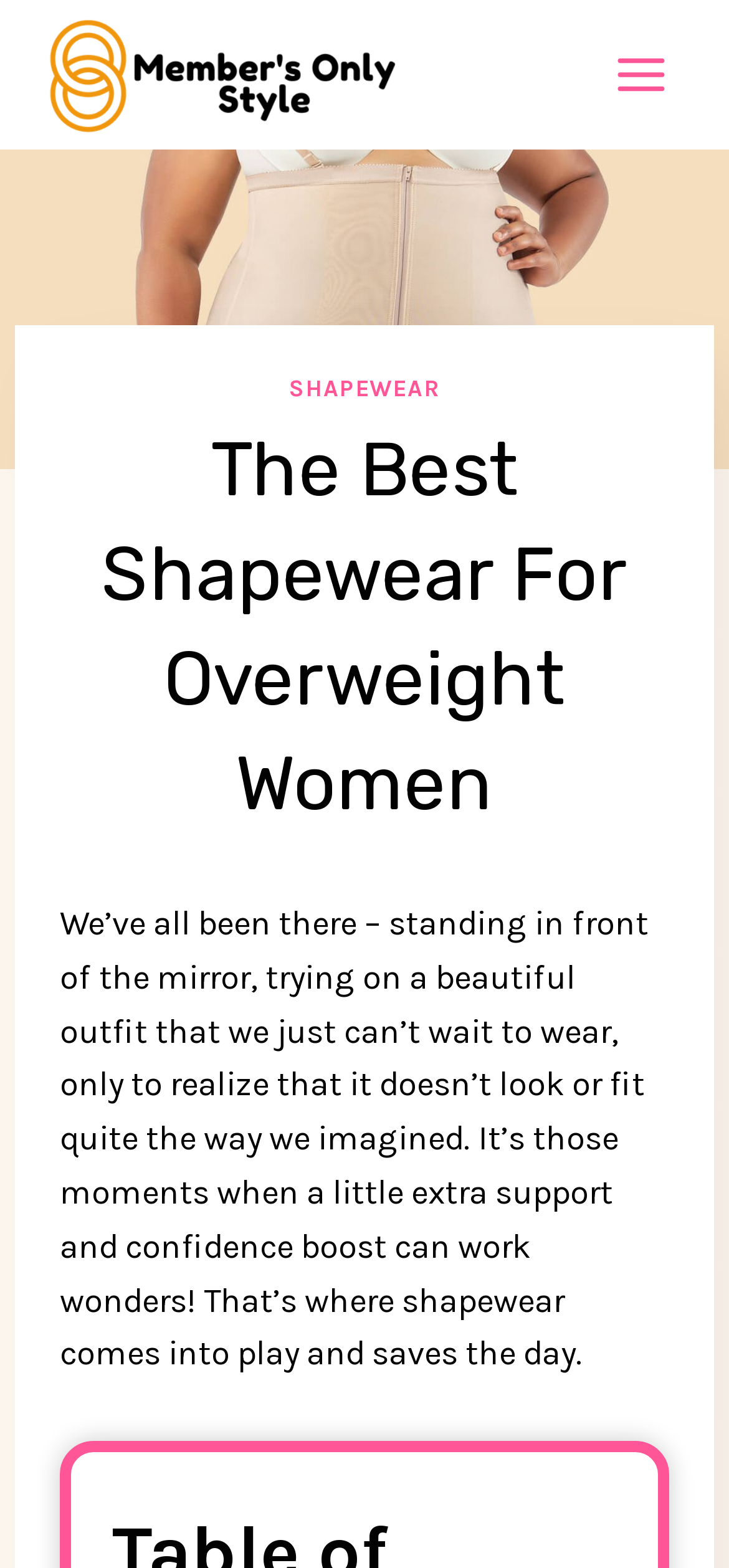Determine the bounding box coordinates for the UI element matching this description: "aria-label="Members Only Style"".

[0.062, 0.01, 0.549, 0.085]